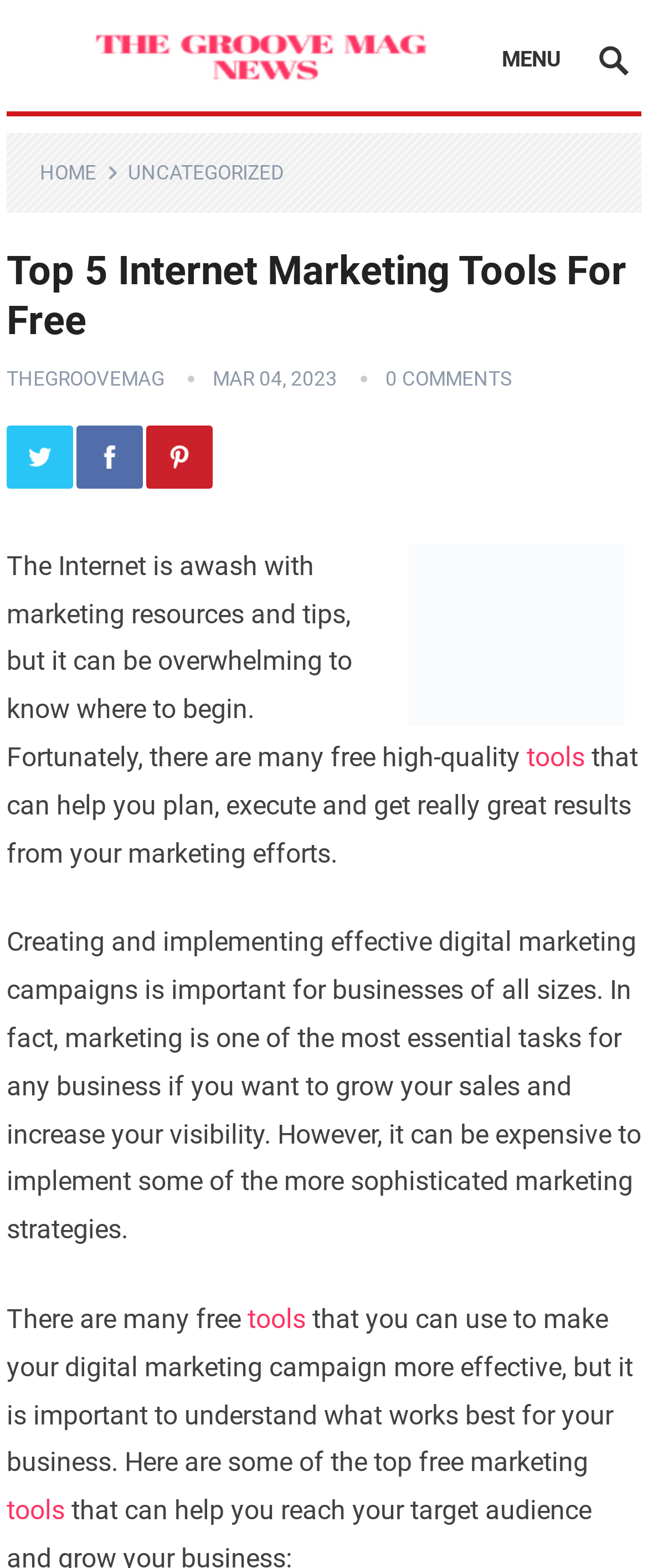Determine the bounding box coordinates of the clickable region to carry out the instruction: "Click on Twitter".

[0.01, 0.272, 0.113, 0.312]